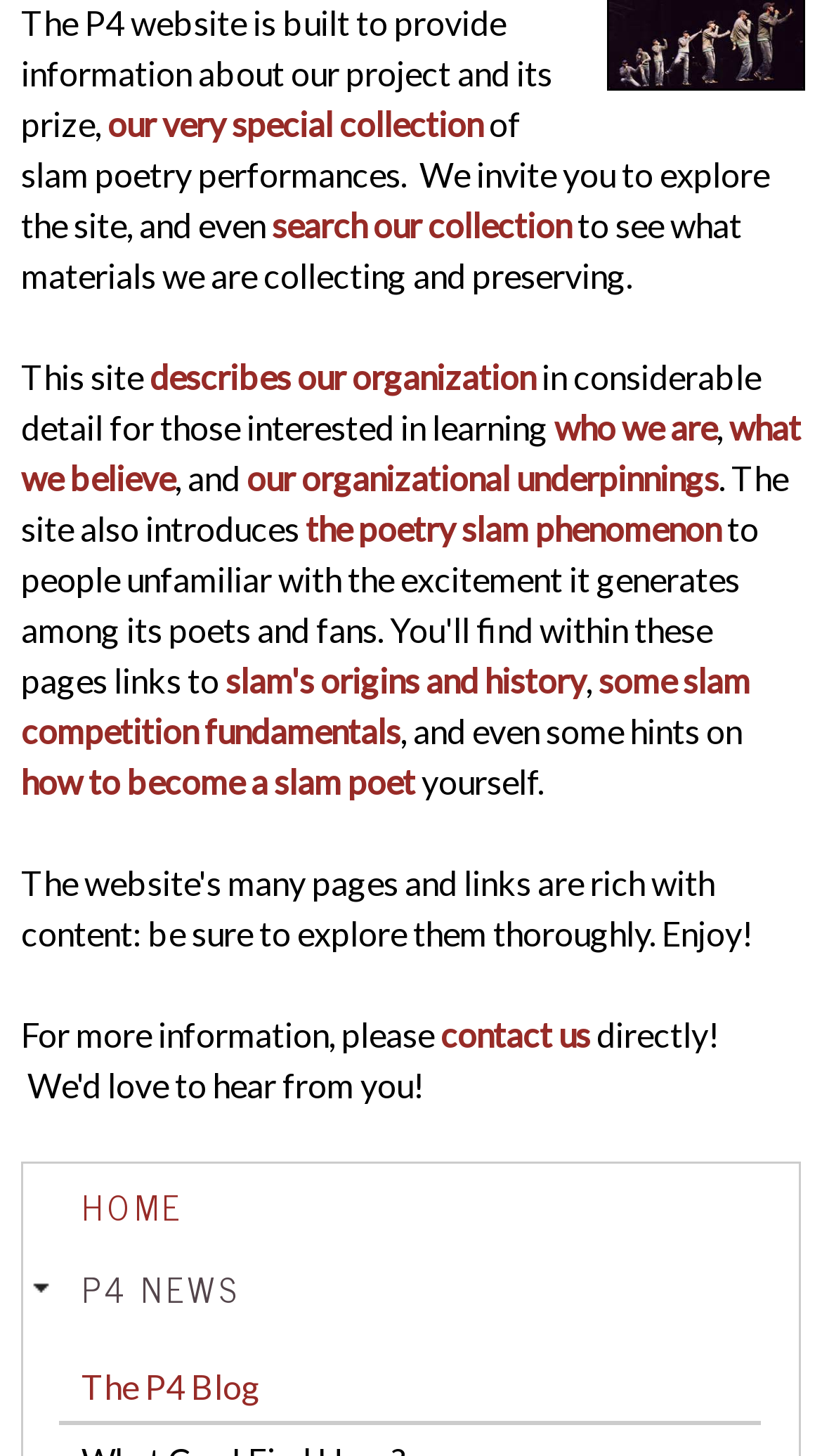What is the purpose of this website?
Please craft a detailed and exhaustive response to the question.

The purpose of this website is to provide information about the project and its prize, as well as to introduce the poetry slam phenomenon, its origins, and history. The website also aims to provide information about the organization and its beliefs, as evident from the various links and descriptions throughout the page.